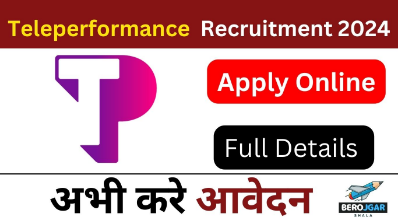What is the purpose of the 'Berojgar Shala' branding?
Respond to the question with a single word or phrase according to the image.

To assist job seekers